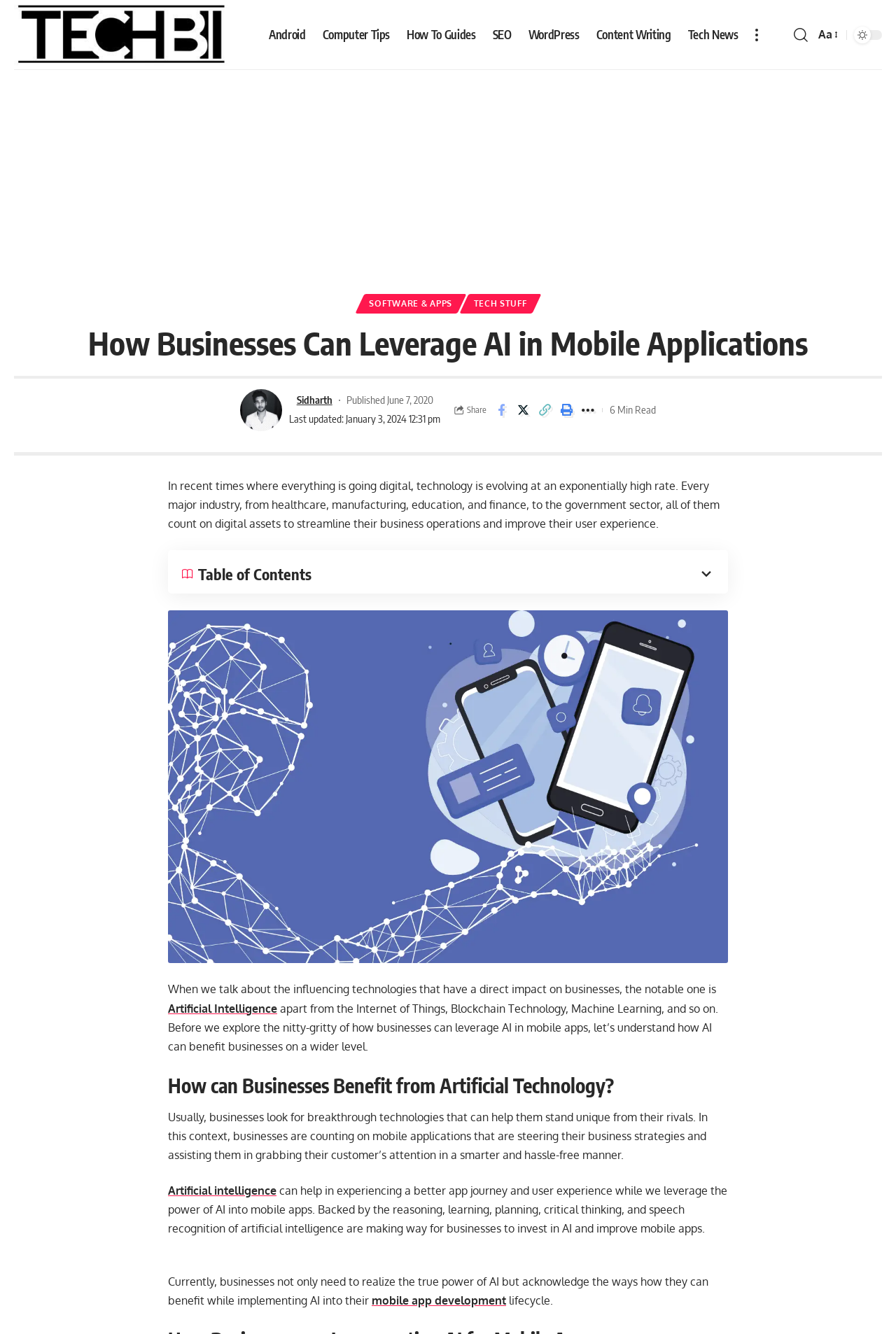Identify the bounding box coordinates of the region that needs to be clicked to carry out this instruction: "Click on the 'Share on Facebook' link". Provide these coordinates as four float numbers ranging from 0 to 1, i.e., [left, top, right, bottom].

[0.549, 0.299, 0.57, 0.316]